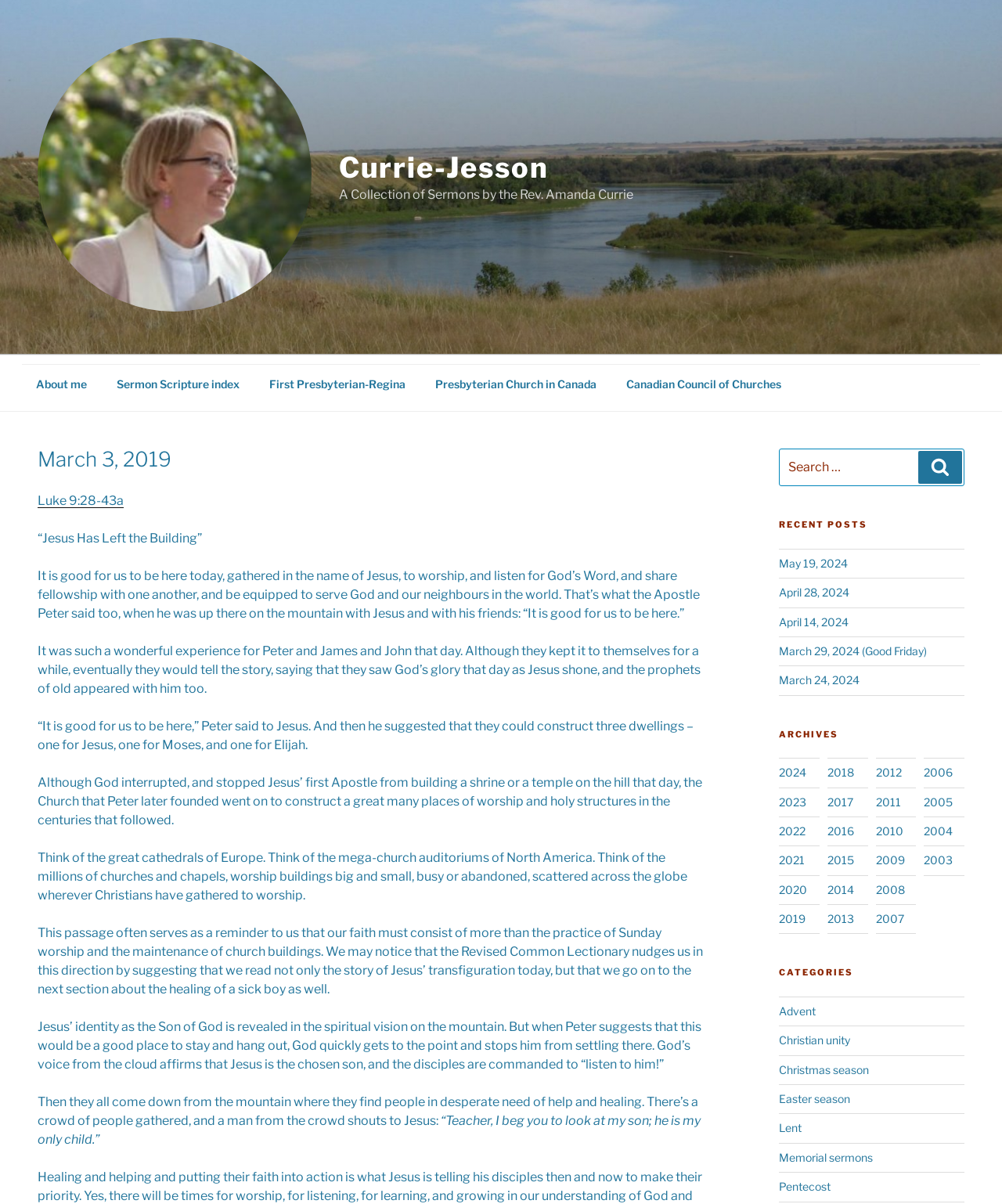What is the date of the sermon?
Please give a detailed and elaborate answer to the question.

The date of the sermon can be found in the heading element with the text 'March 3, 2019' which is a sub-element of the HeaderAsNonLandmark element.